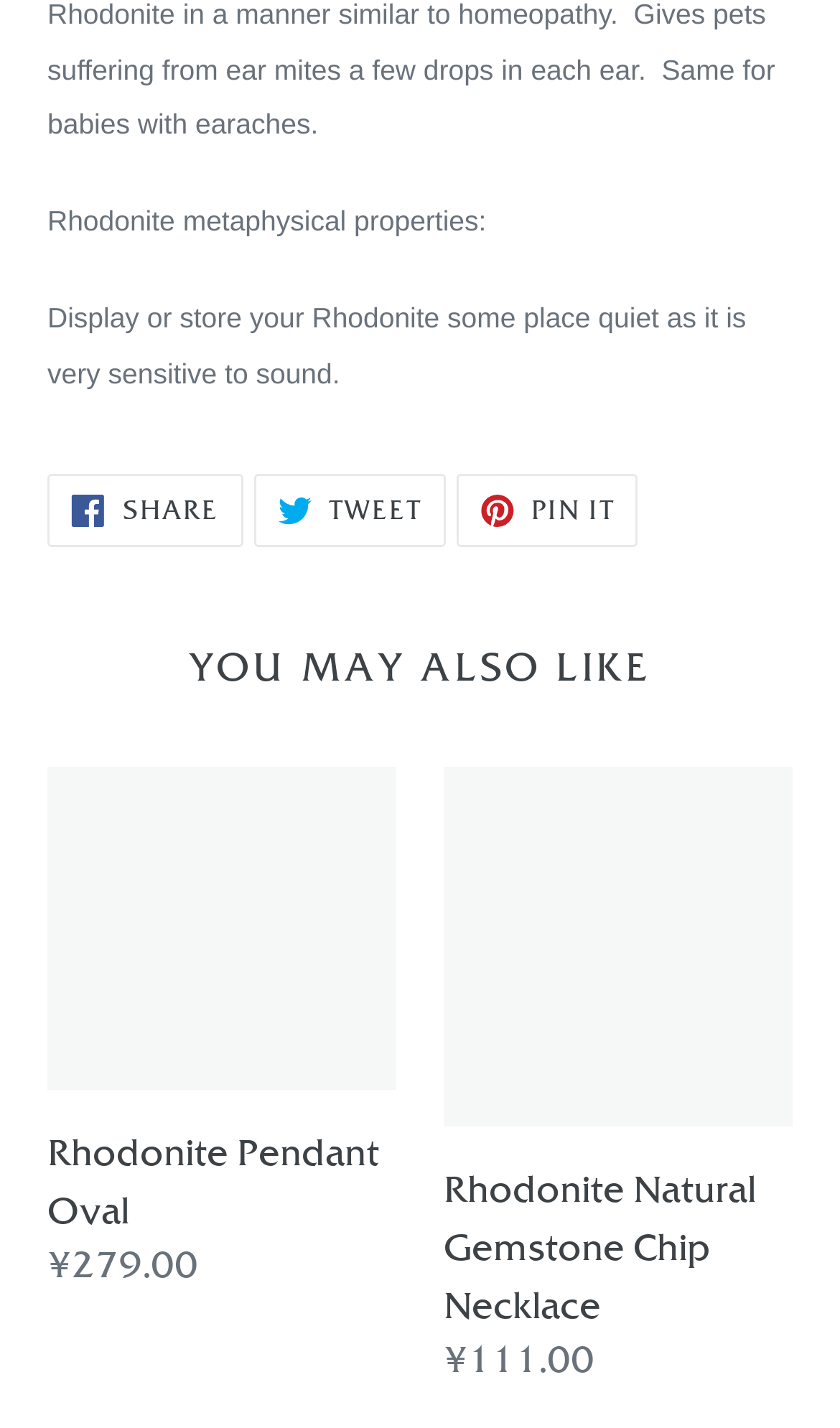Provide a one-word or short-phrase answer to the question:
How can I share this page?

On Facebook, Twitter, or Pinterest